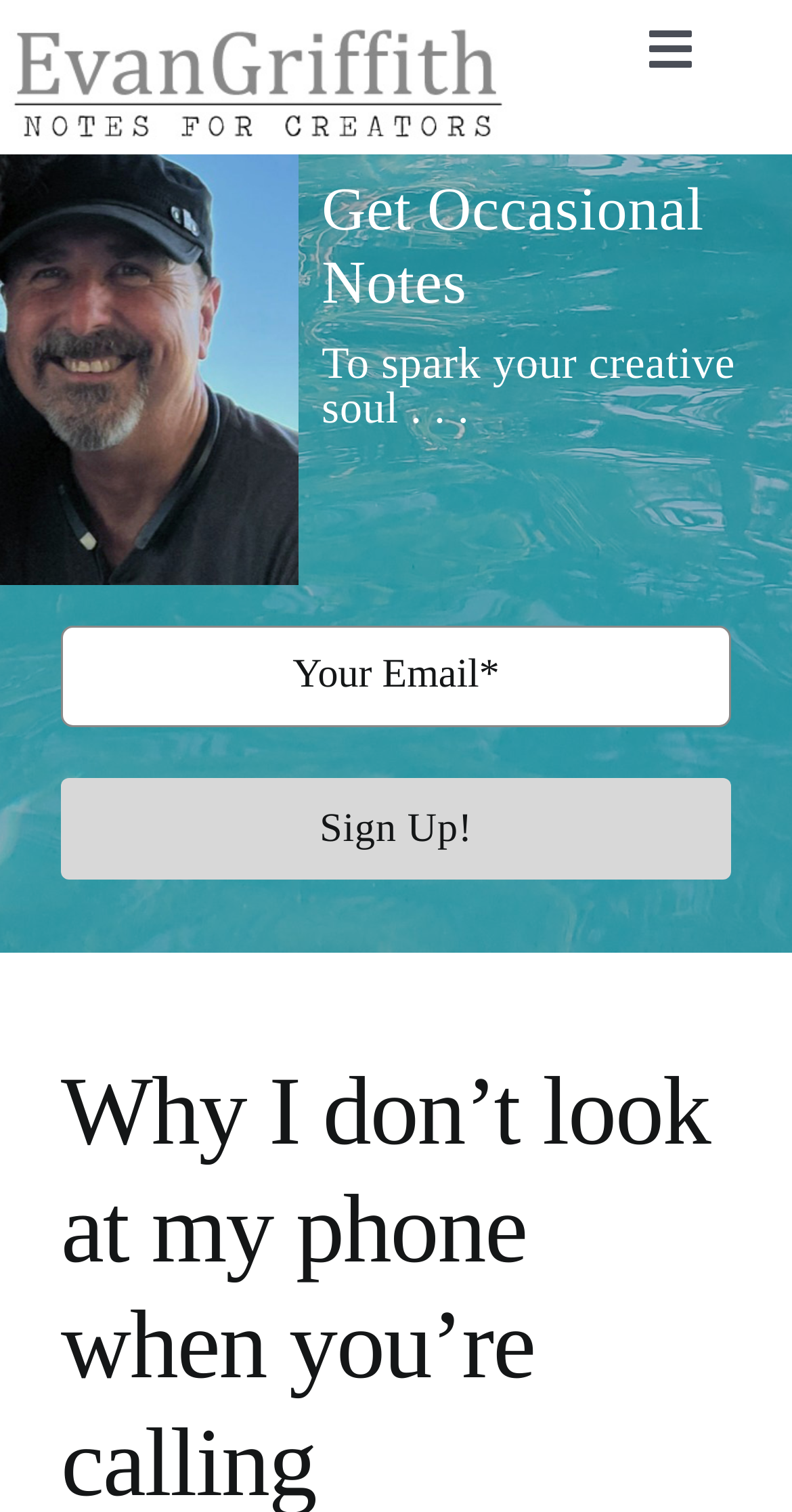Give a one-word or one-phrase response to the question: 
What is the purpose of the textbox?

To enter email